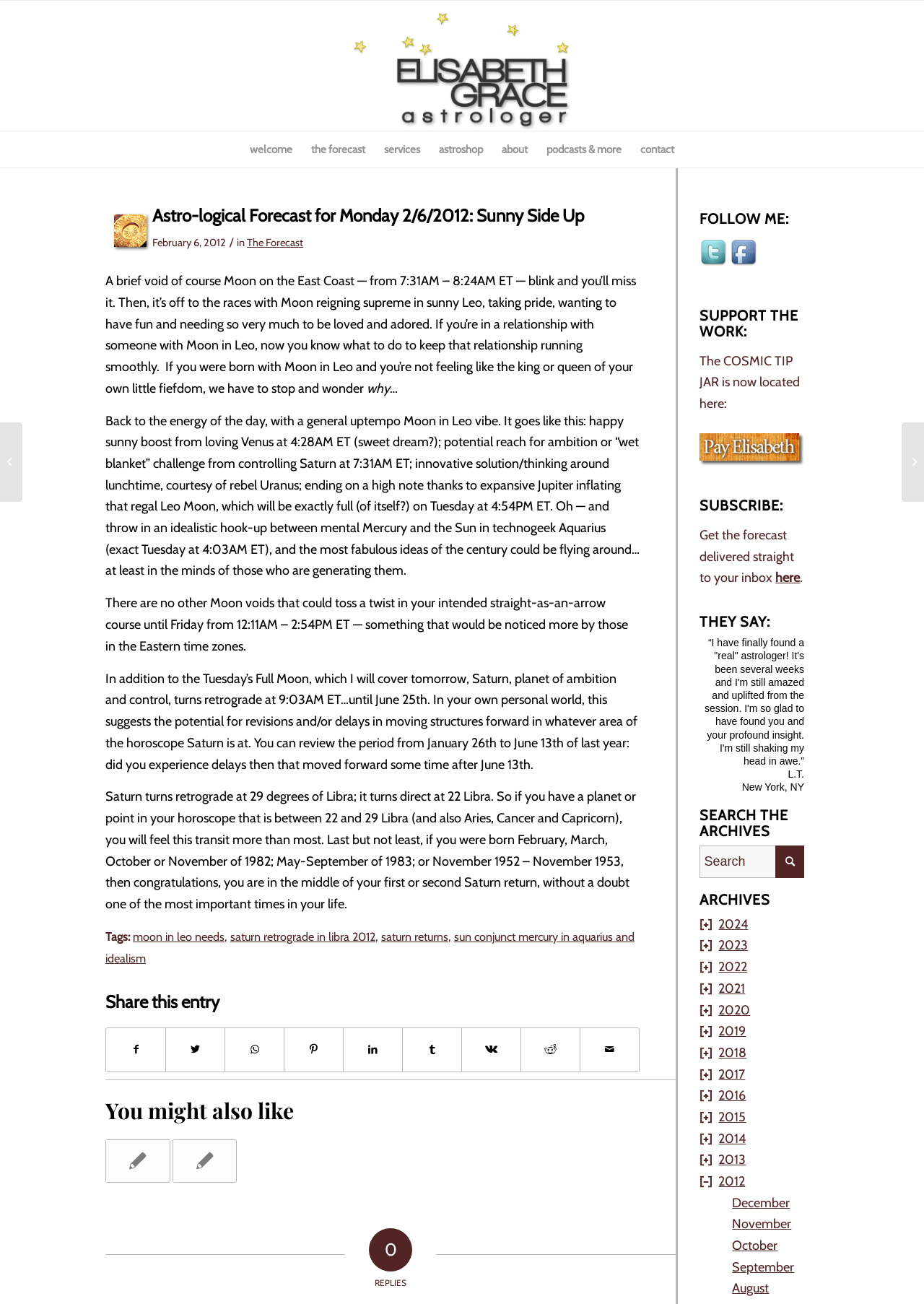Can you find the bounding box coordinates of the area I should click to execute the following instruction: "Search the archives"?

[0.757, 0.648, 0.87, 0.673]